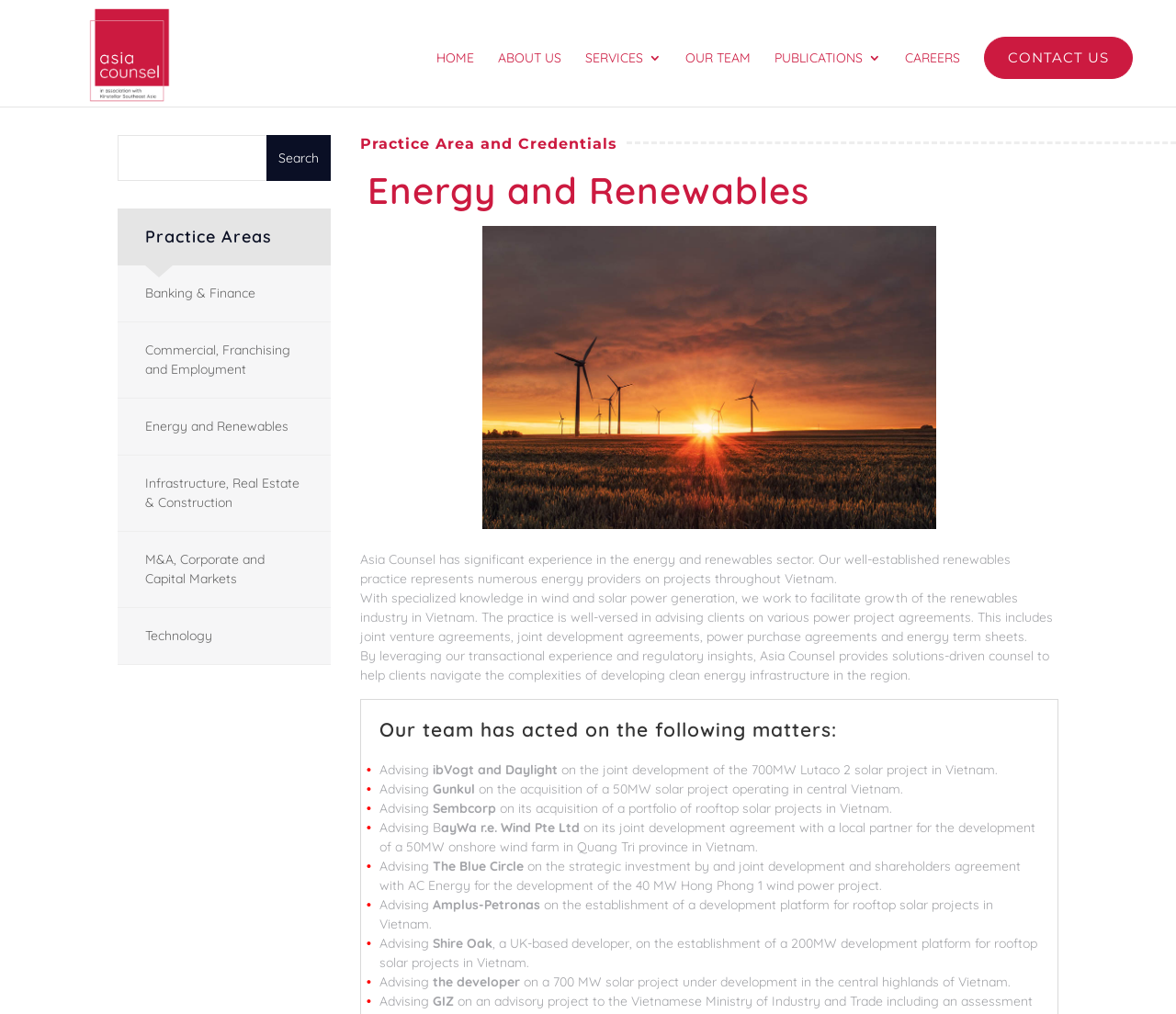Predict the bounding box coordinates of the UI element that matches this description: "Commercial, Franchising and Employment". The coordinates should be in the format [left, top, right, bottom] with each value between 0 and 1.

[0.123, 0.337, 0.247, 0.372]